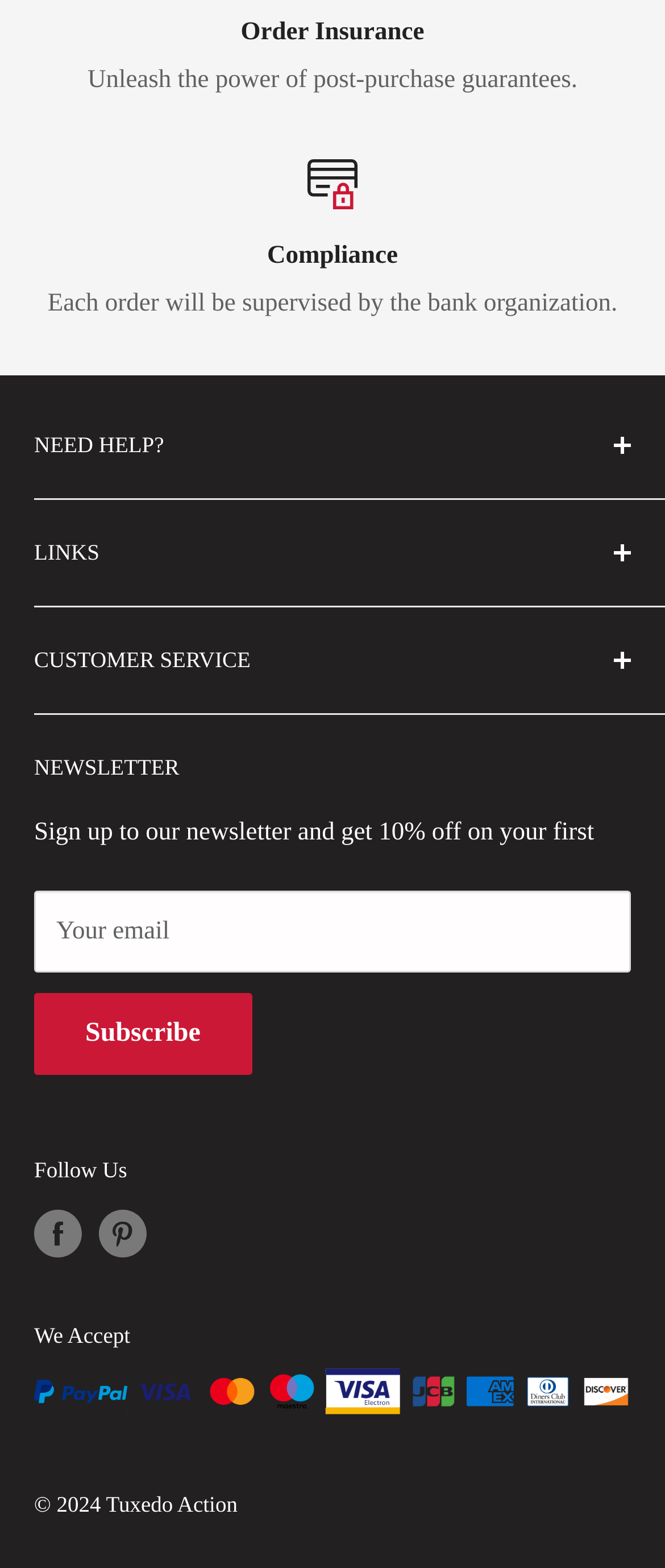What is the benefit of signing up for the newsletter?
Could you answer the question in a detailed manner, providing as much information as possible?

According to the static text 'Sign up to our newsletter and get 10% off on your first', signing up for the newsletter will provide a 10% discount on the first purchase.